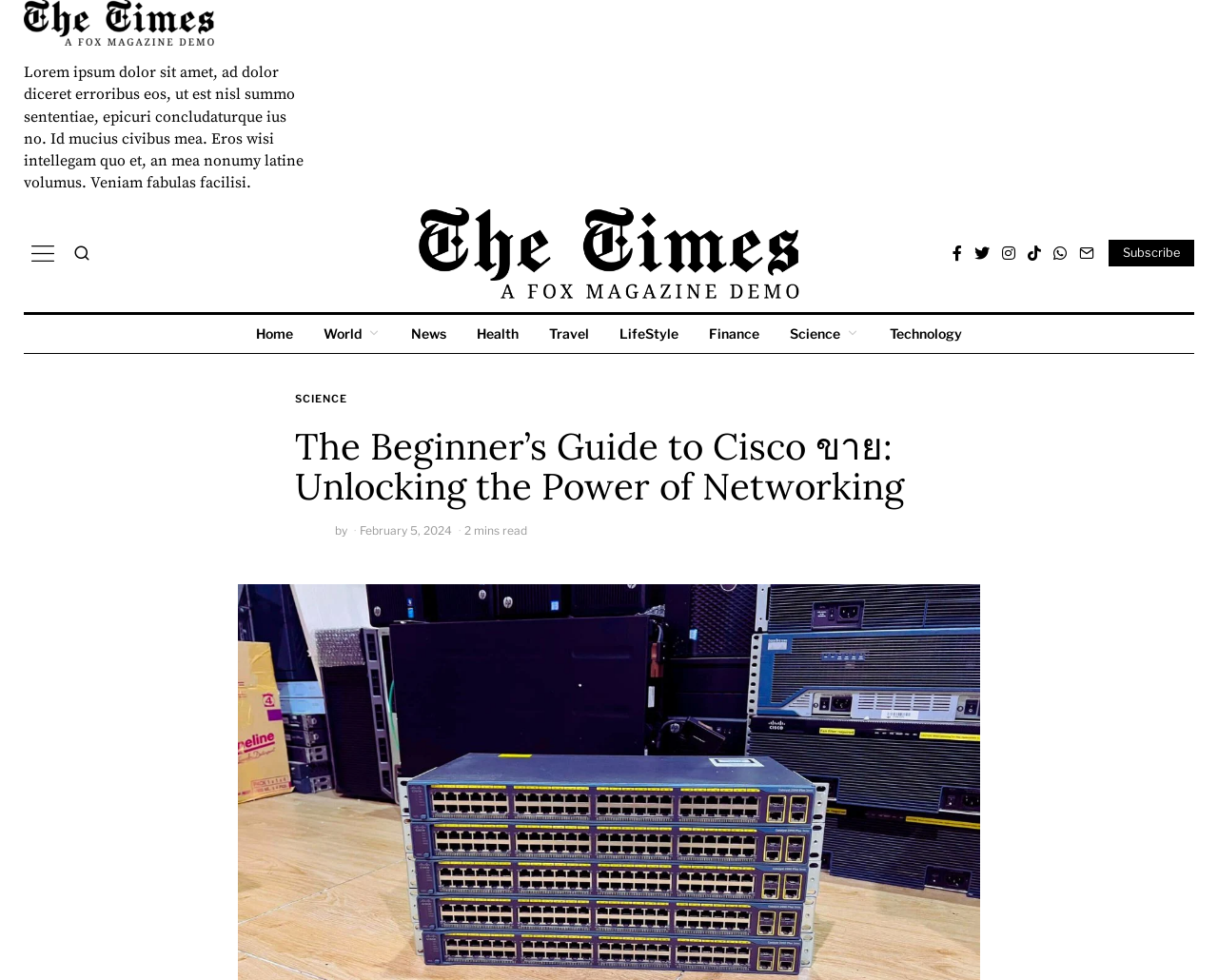Find the bounding box coordinates of the element to click in order to complete this instruction: "Click the Subscribe button". The bounding box coordinates must be four float numbers between 0 and 1, denoted as [left, top, right, bottom].

[0.91, 0.245, 0.98, 0.272]